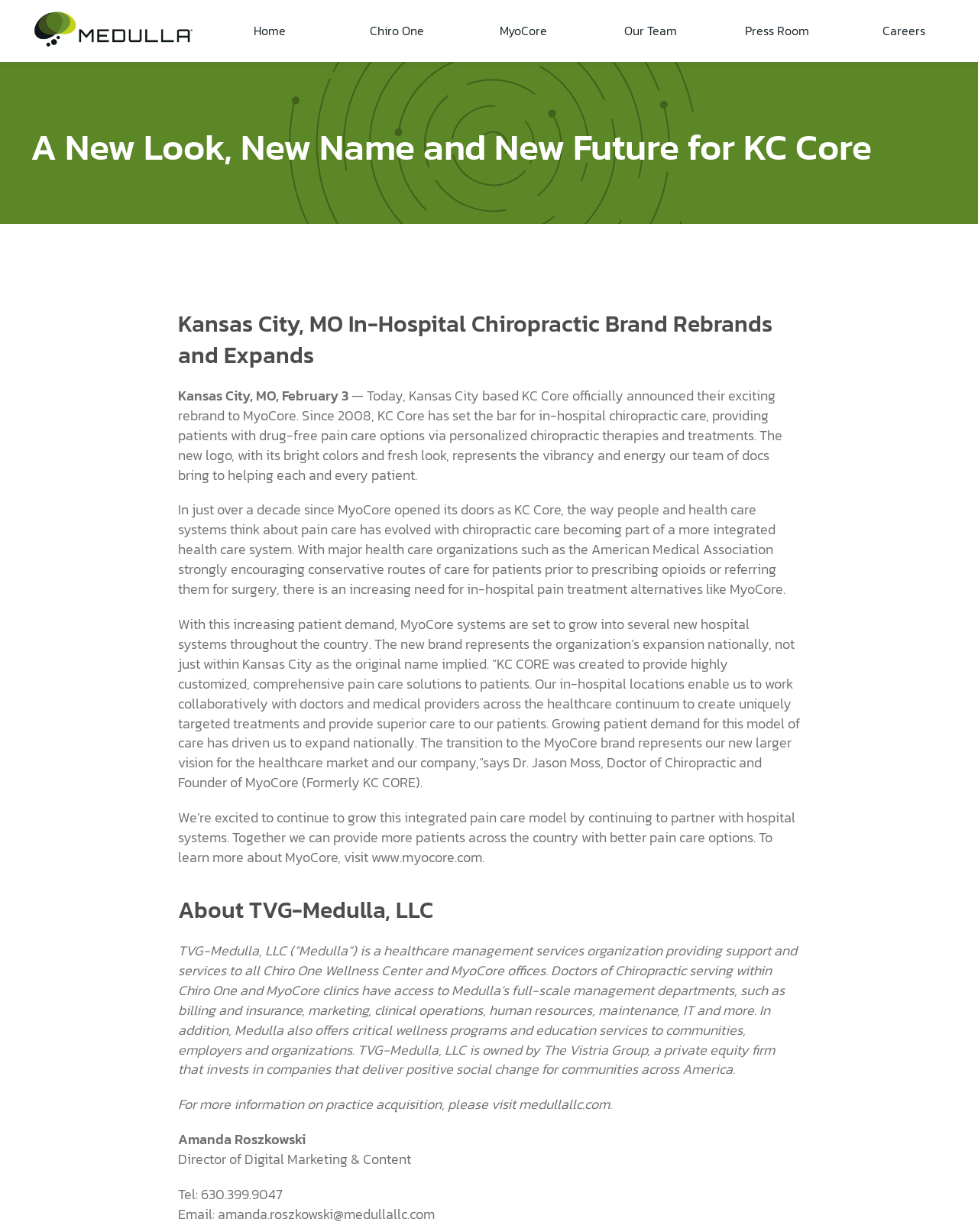What is the title of the person who can be contacted for more information?
Answer the question with just one word or phrase using the image.

Director of Digital Marketing & Content